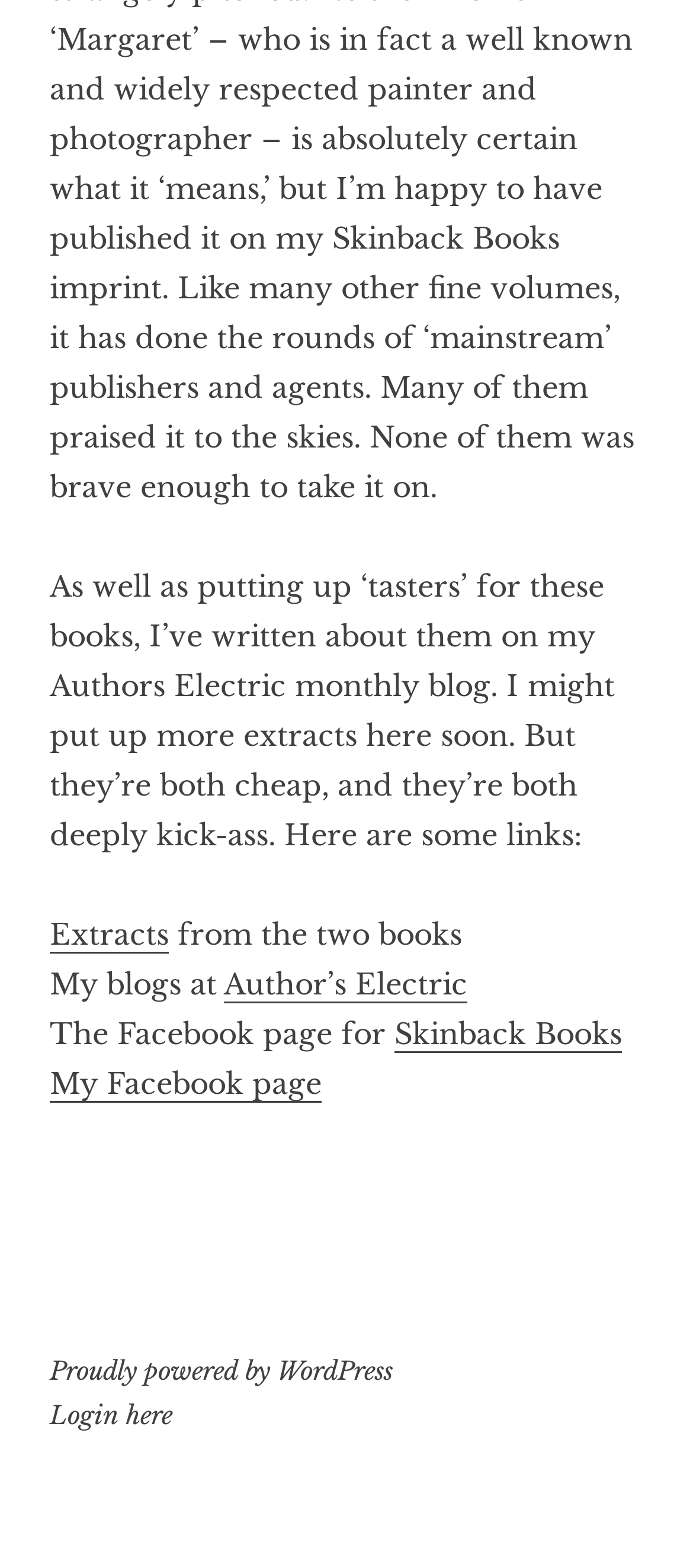Please find the bounding box for the UI component described as follows: "My Facebook page".

[0.072, 0.679, 0.464, 0.703]